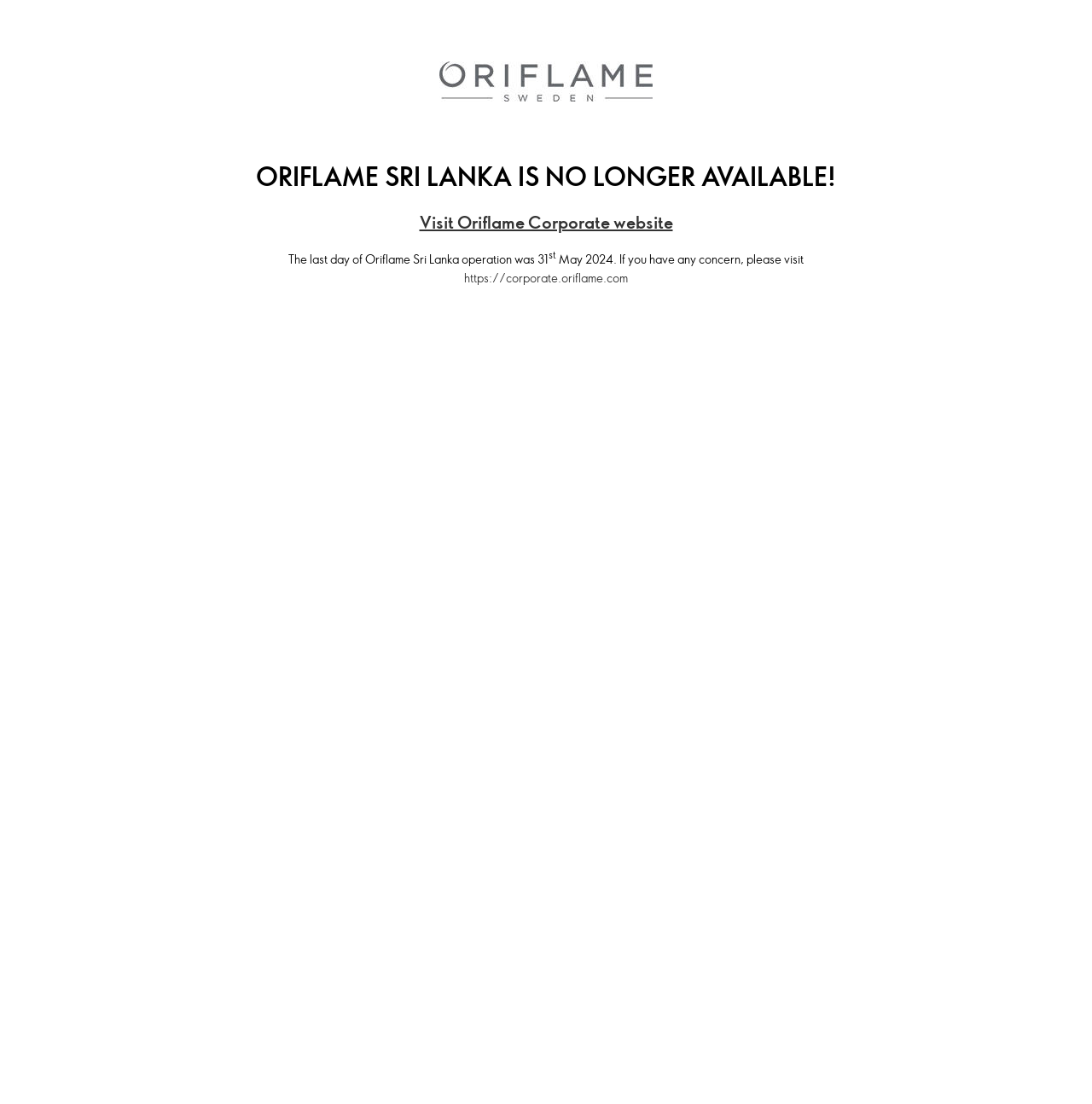Where can users visit for concerns?
Based on the screenshot, provide a one-word or short-phrase response.

Oriflame Corporate website